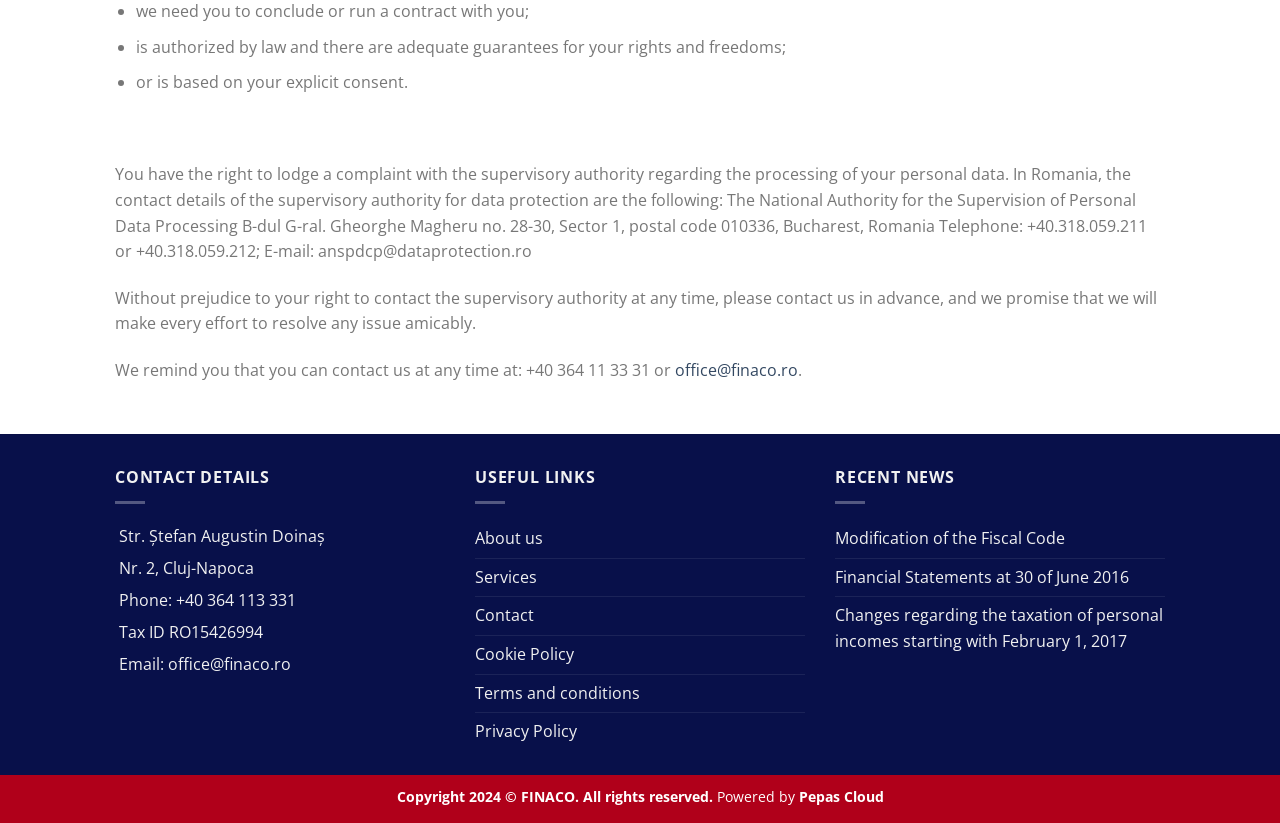Please locate the bounding box coordinates of the element that needs to be clicked to achieve the following instruction: "visit the about us page". The coordinates should be four float numbers between 0 and 1, i.e., [left, top, right, bottom].

[0.371, 0.632, 0.424, 0.678]